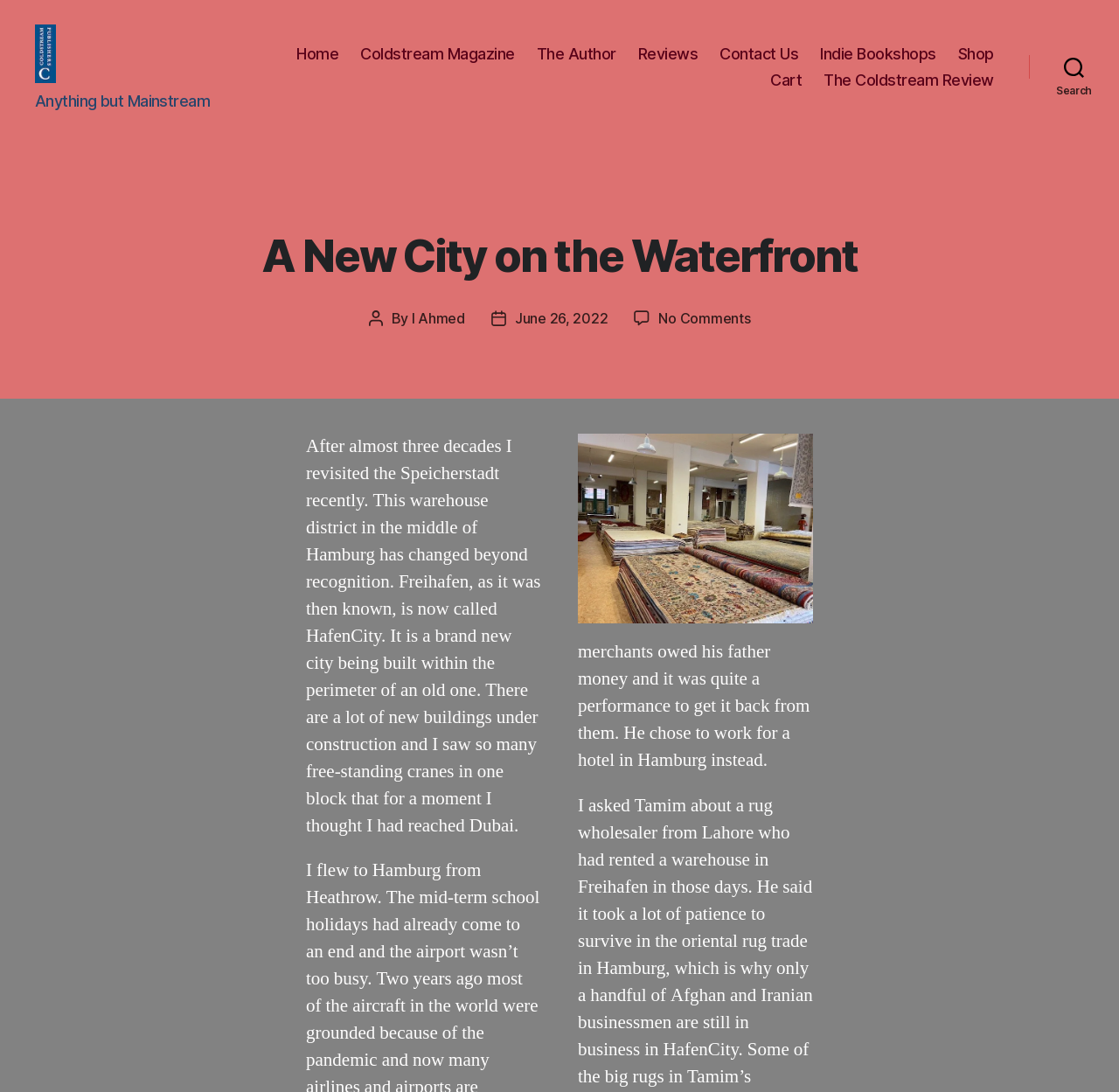What is the date of the article?
Analyze the image and provide a thorough answer to the question.

The date of the article can be found in the middle of the webpage, where it says 'June 26, 2022'.